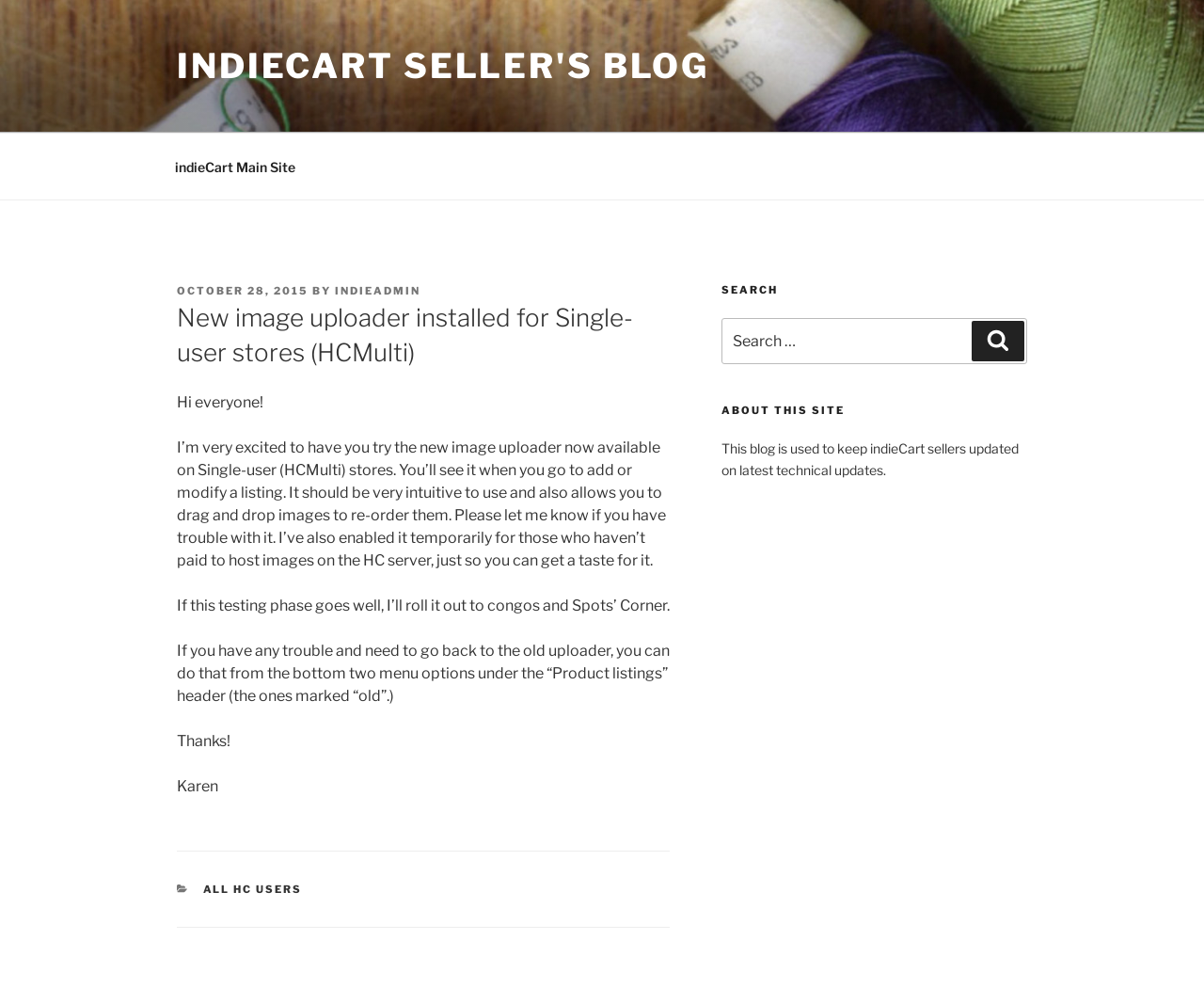Please identify the webpage's heading and generate its text content.

New image uploader installed for Single-user stores (HCMulti)